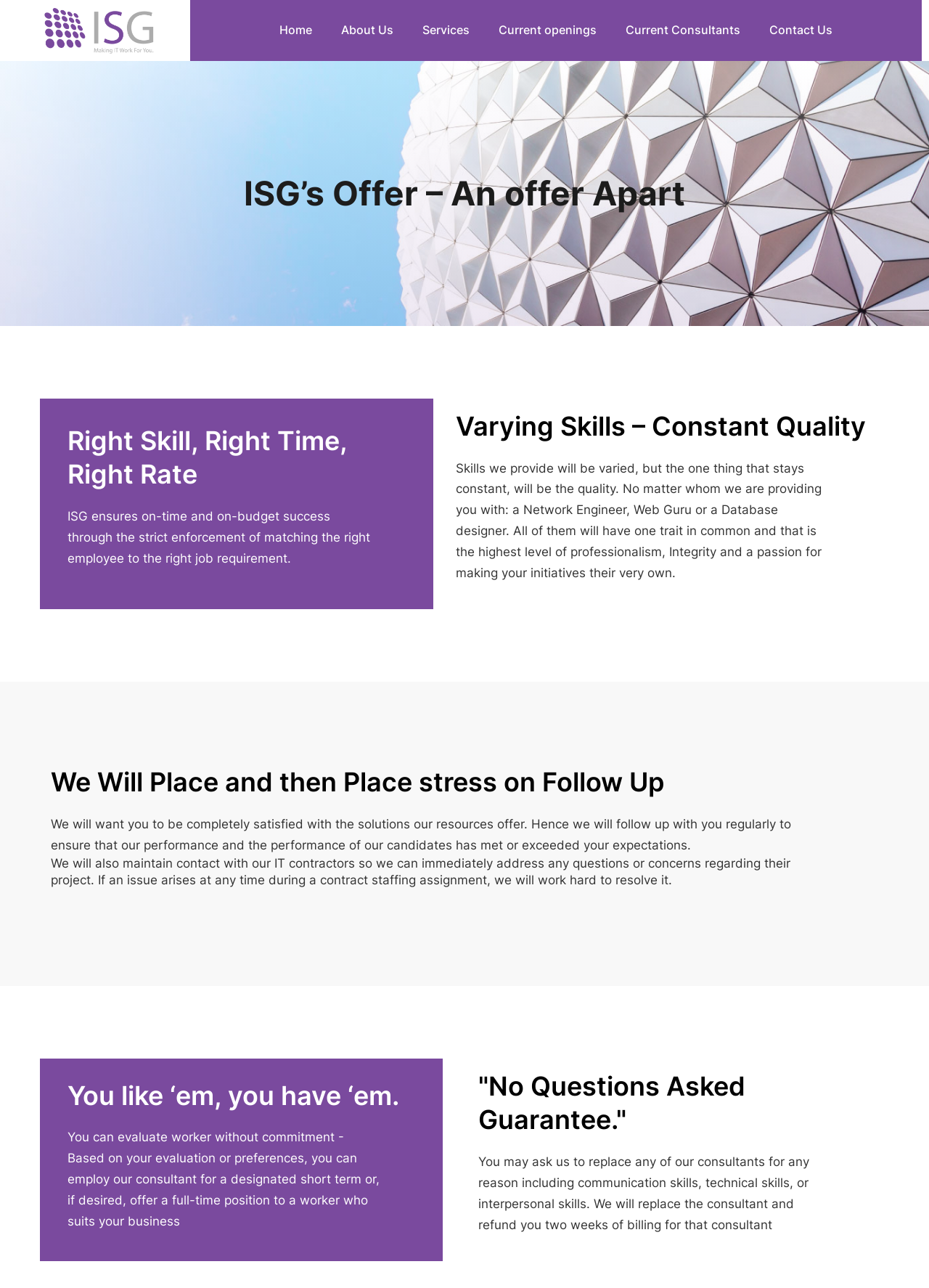Please answer the following question using a single word or phrase: 
What is ISG's approach to ensuring success?

Right Skill, Right Time, Right Rate